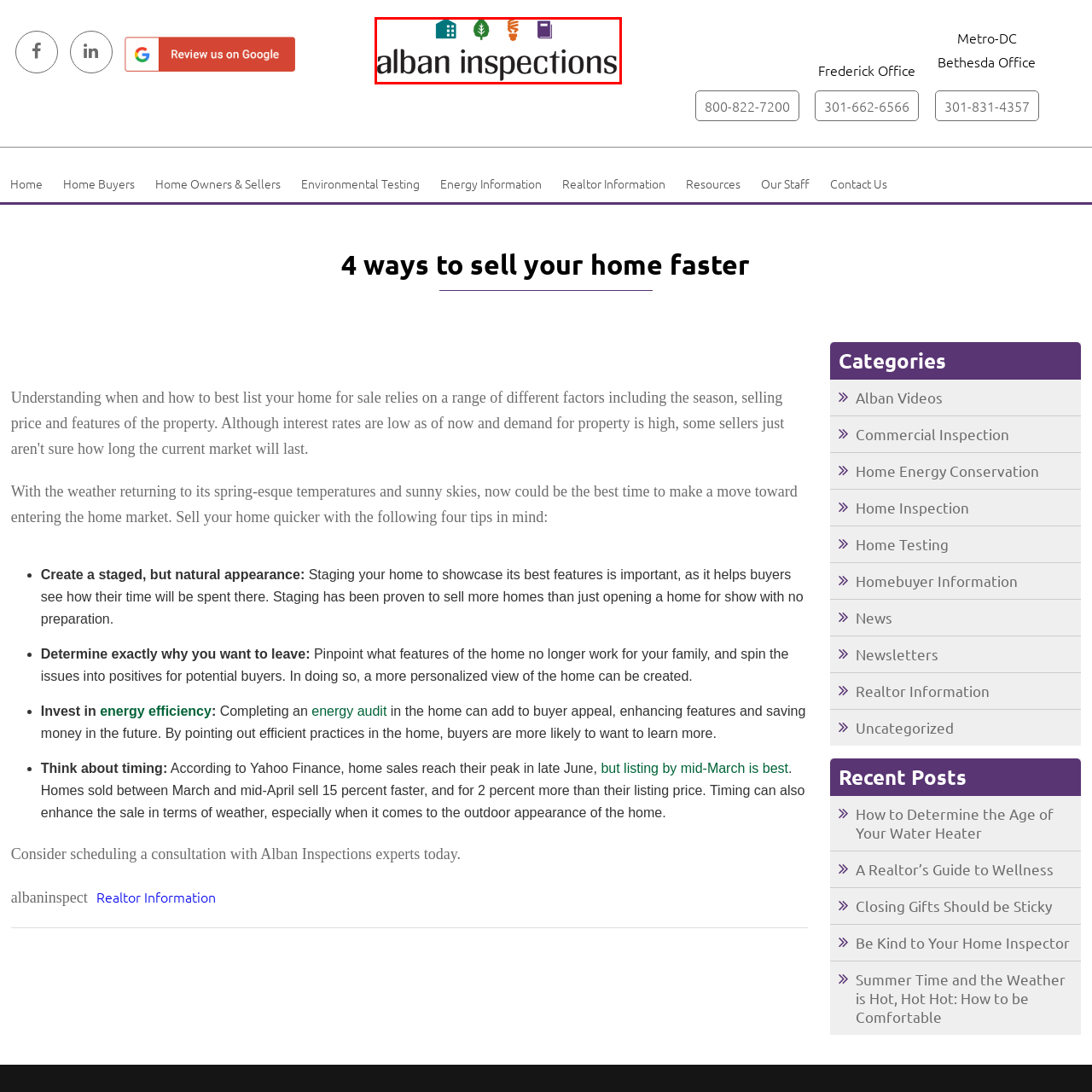Give an in-depth description of the image within the red border.

The image features the logo of Alban Inspections, showcasing a clean and professional design. The logo includes four distinct icons positioned above the company name: a stylized house, a tree, a potted plant, and an open book, all rendered in a colorful palette. The accompanying text "alban inspections" is presented in a bold, modern font, emphasizing the company's dedication to providing thorough inspections and high-quality service. This design effectively communicates their focus on home inspection, environmental health, and buyer education, reflecting an approachable yet professional brand identity.